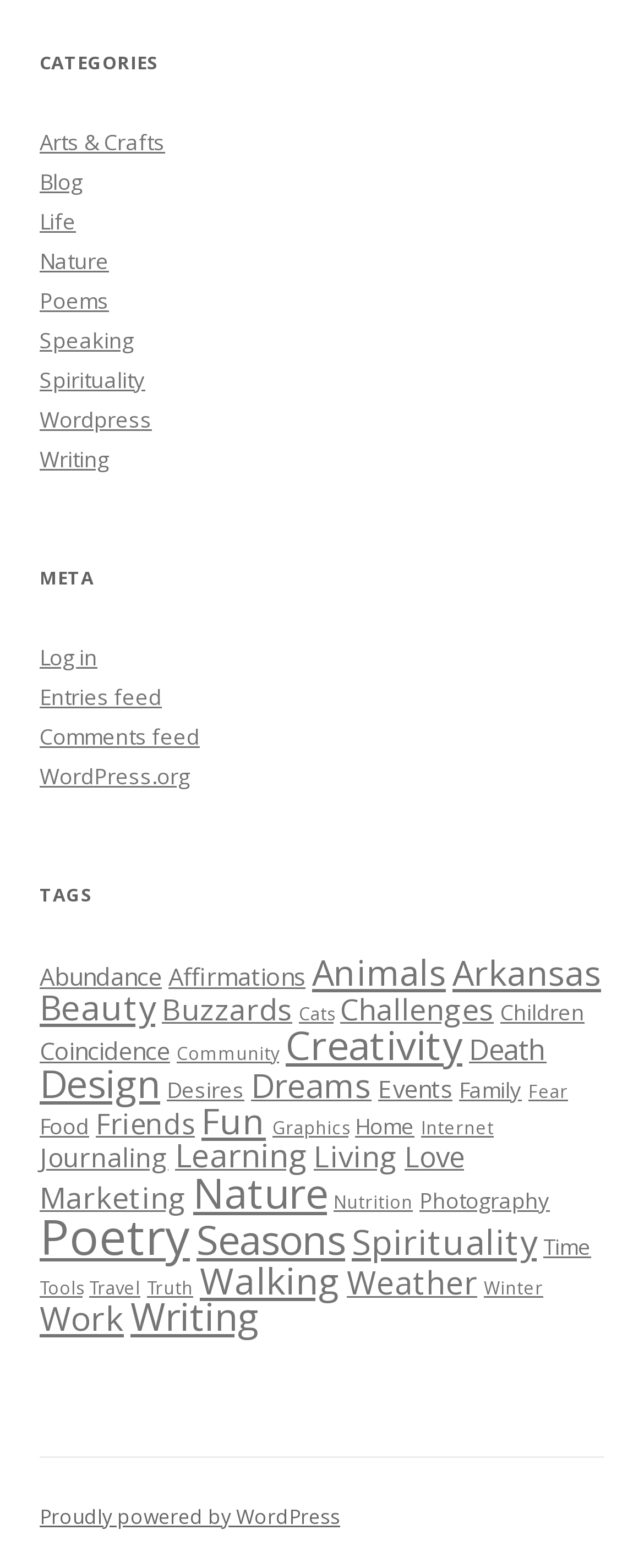Please find the bounding box coordinates of the element's region to be clicked to carry out this instruction: "Click on the 'Arts & Crafts' category".

[0.062, 0.081, 0.256, 0.1]